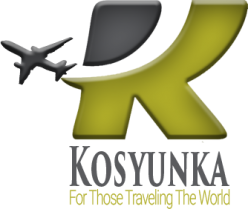Using the information in the image, could you please answer the following question in detail:
What is the purpose of Kosyunka according to its mission?

The caption states that the visual identity of Kosyunka reflects the company's mission to provide efficient moving and travel solutions, appealing to individuals and families looking to explore new horizons, which suggests that the purpose of Kosyunka is to provide efficient moving and travel solutions.